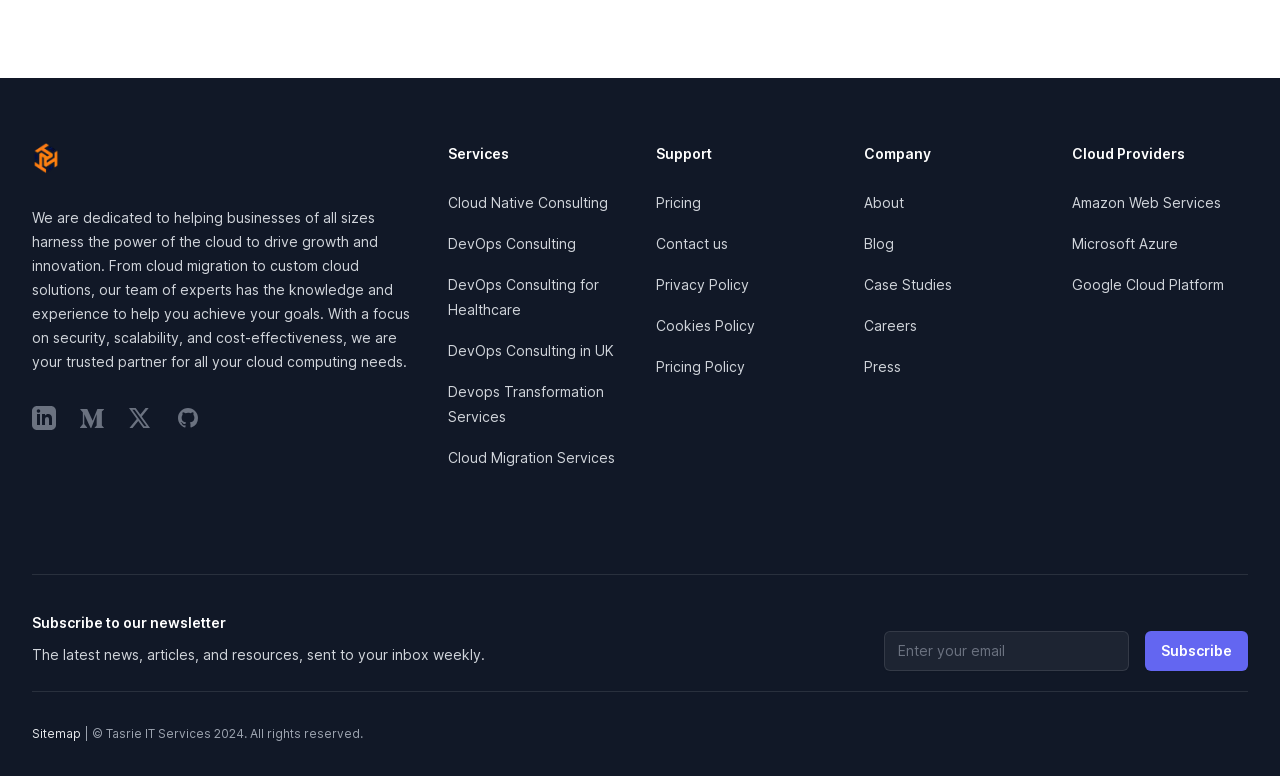Examine the screenshot and answer the question in as much detail as possible: What are the three cloud providers listed?

I found a section on the webpage labeled 'Cloud Providers' and listed three links: 'Amazon Web Services', 'Microsoft Azure', and 'Google Cloud Platform', which are commonly referred to as AWS, Azure, and GCP respectively.